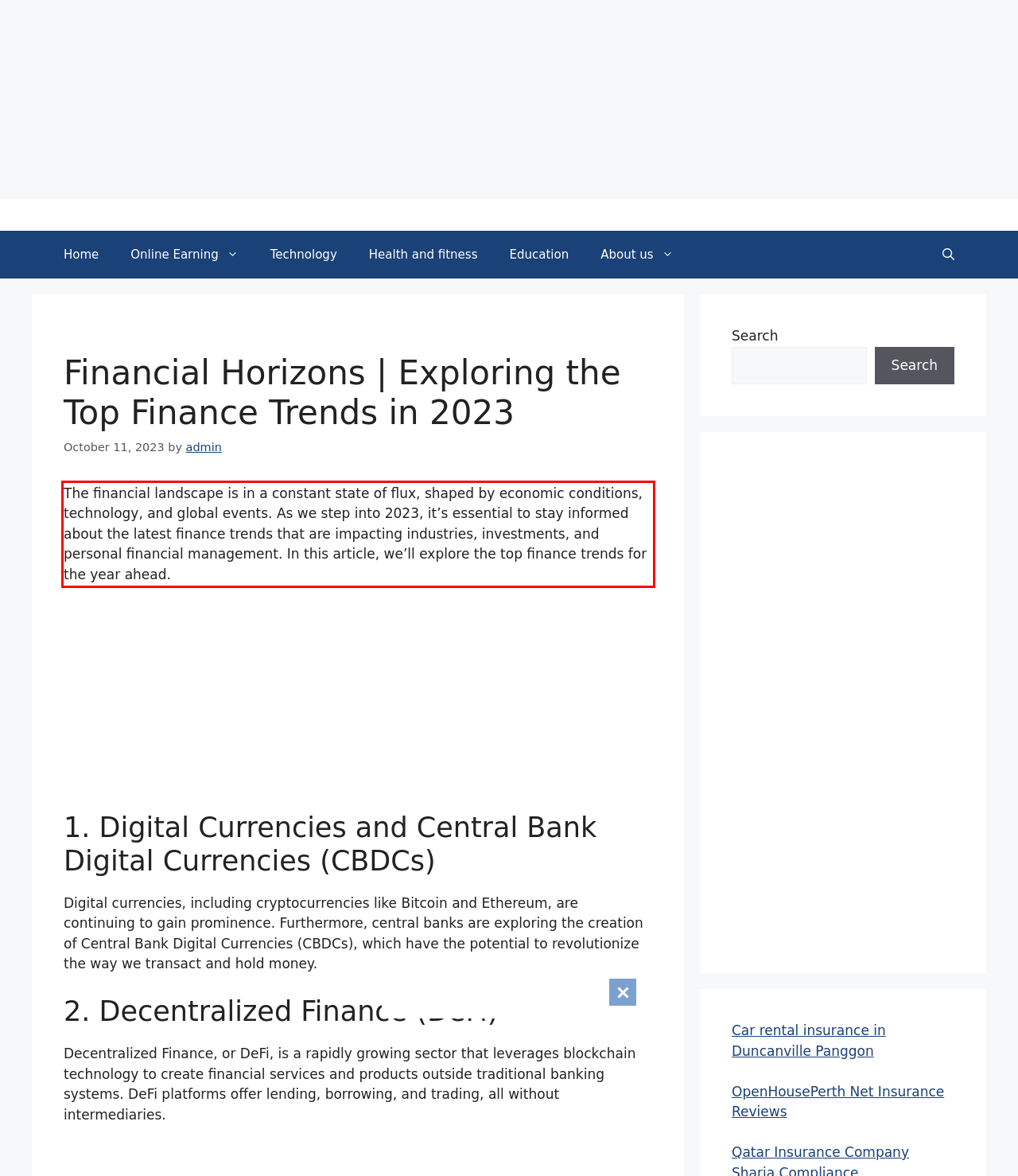Your task is to recognize and extract the text content from the UI element enclosed in the red bounding box on the webpage screenshot.

The financial landscape is in a constant state of flux, shaped by economic conditions, technology, and global events. As we step into 2023, it’s essential to stay informed about the latest finance trends that are impacting industries, investments, and personal financial management. In this article, we’ll explore the top finance trends for the year ahead.